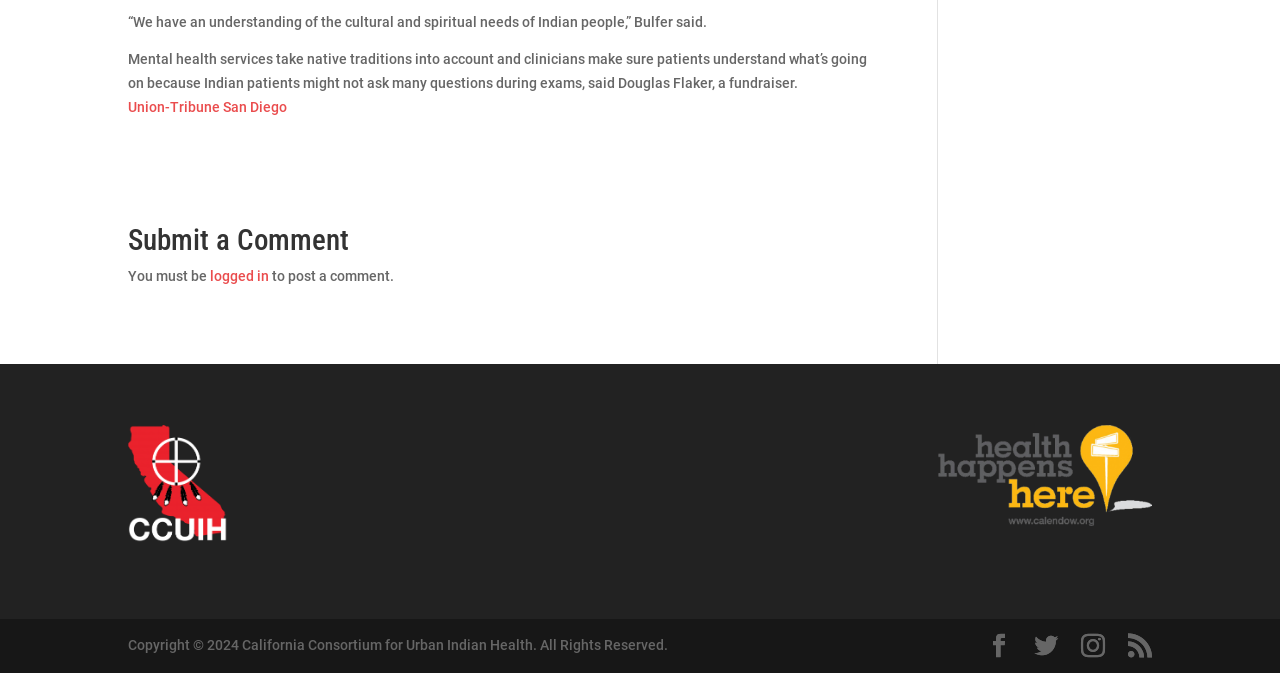Please locate the UI element described by "logged in" and provide its bounding box coordinates.

[0.164, 0.398, 0.21, 0.422]